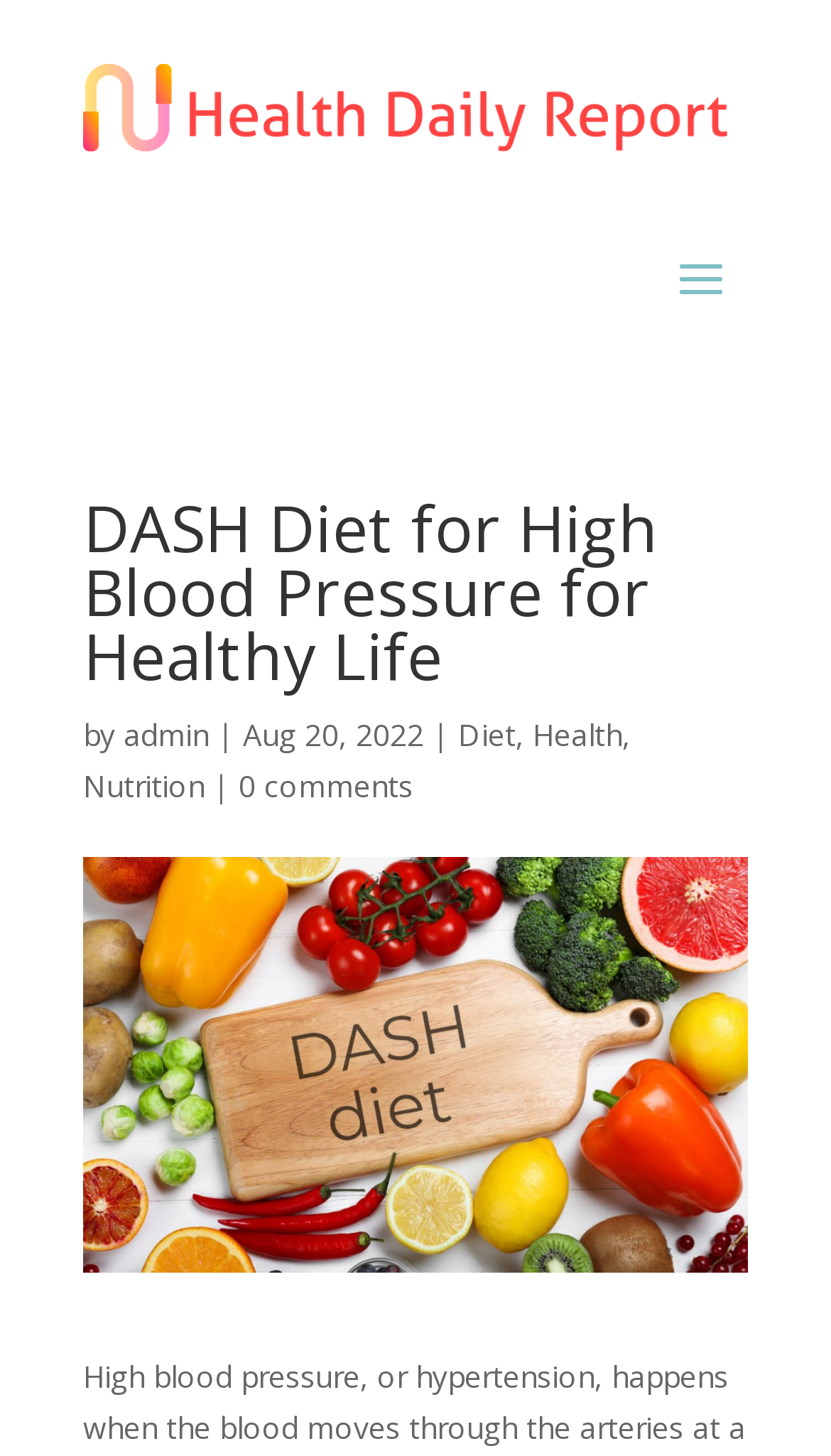What is the name of the author of the article?
Using the image, give a concise answer in the form of a single word or short phrase.

admin